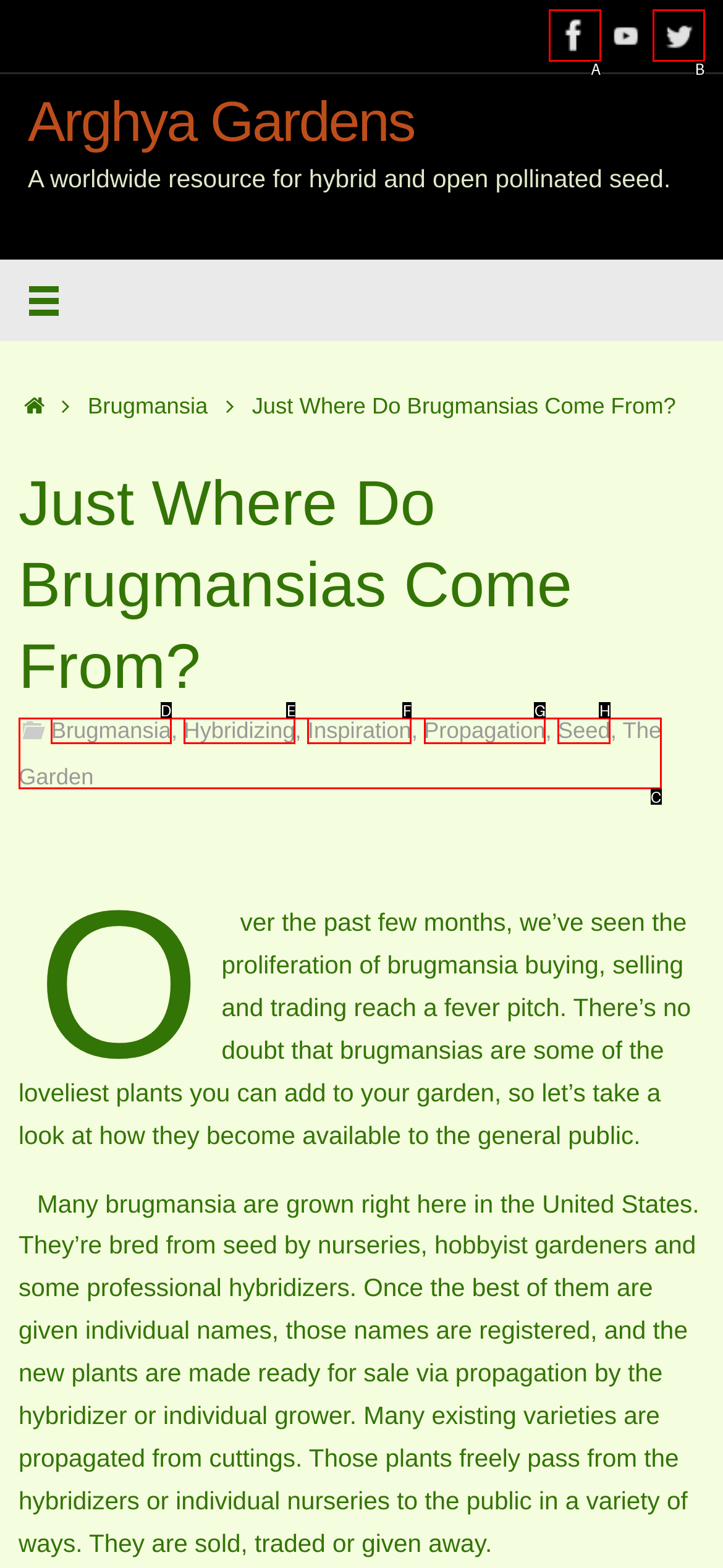Find the option that aligns with: Driveway Installers Hyde:
Provide the letter of the corresponding option.

None